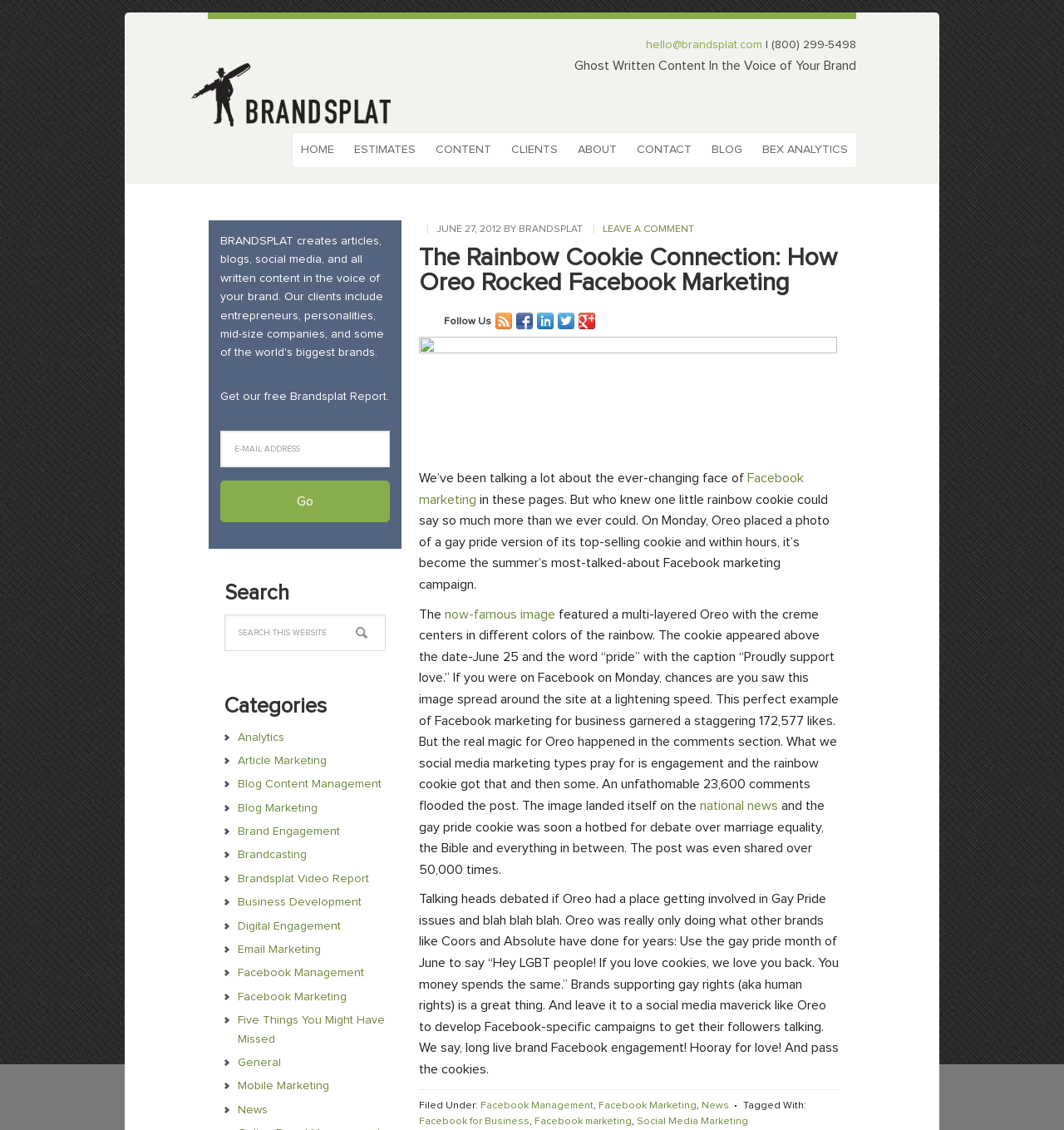Determine the bounding box coordinates of the area to click in order to meet this instruction: "Fill in the E-Mail Address".

[0.207, 0.381, 0.366, 0.414]